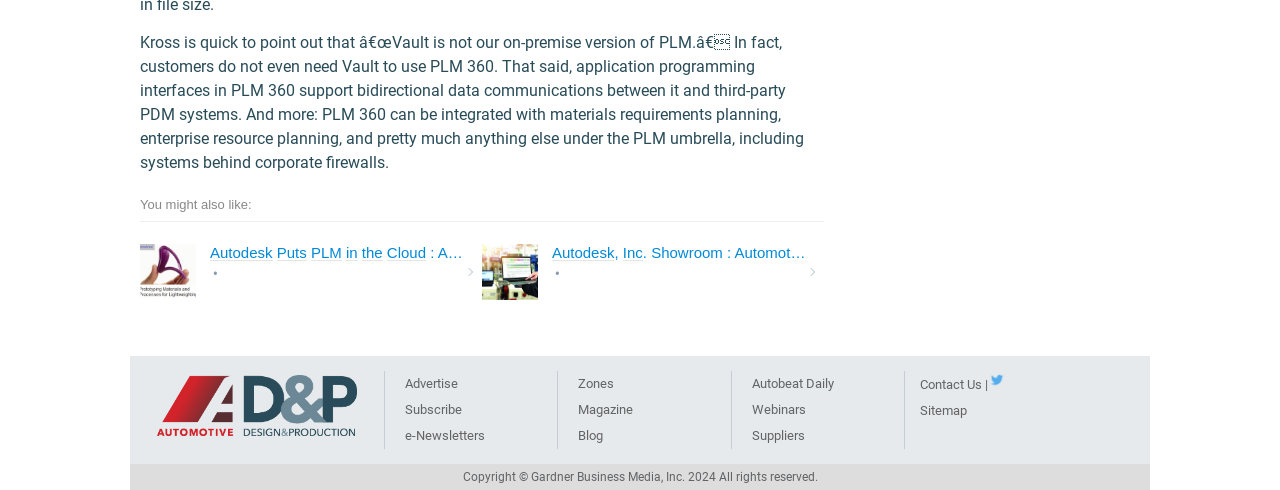Can you specify the bounding box coordinates for the region that should be clicked to fulfill this instruction: "Contact Us".

[0.719, 0.77, 0.772, 0.801]